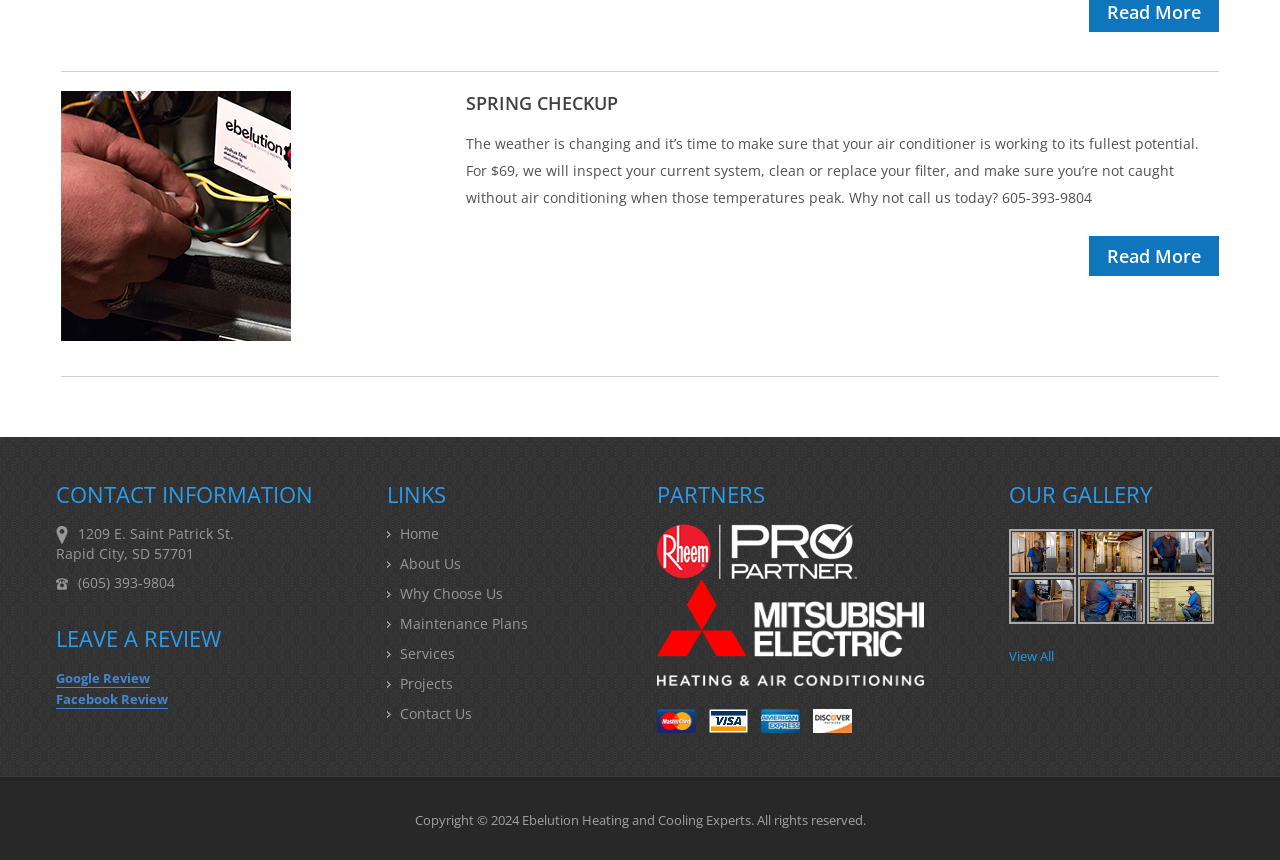Look at the image and give a detailed response to the following question: What types of payment are accepted?

The types of payment accepted can be found in the PARTNERS section, which is located at the bottom of the webpage. The logos of Mastercard, Visa, American Express, and Discover are displayed, indicating that these payment methods are accepted.